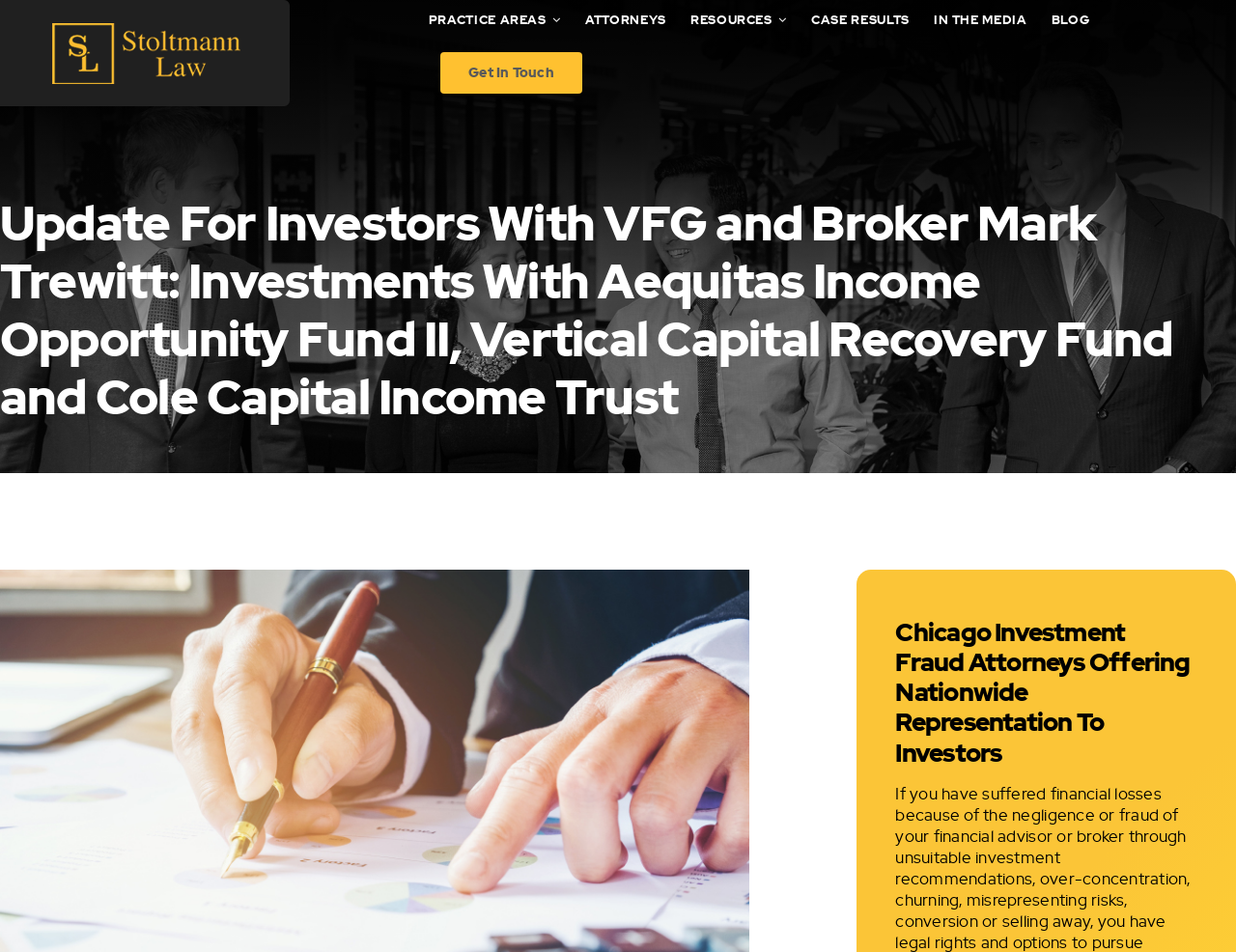What is the scope of representation?
Answer with a single word or short phrase according to what you see in the image.

Nationwide